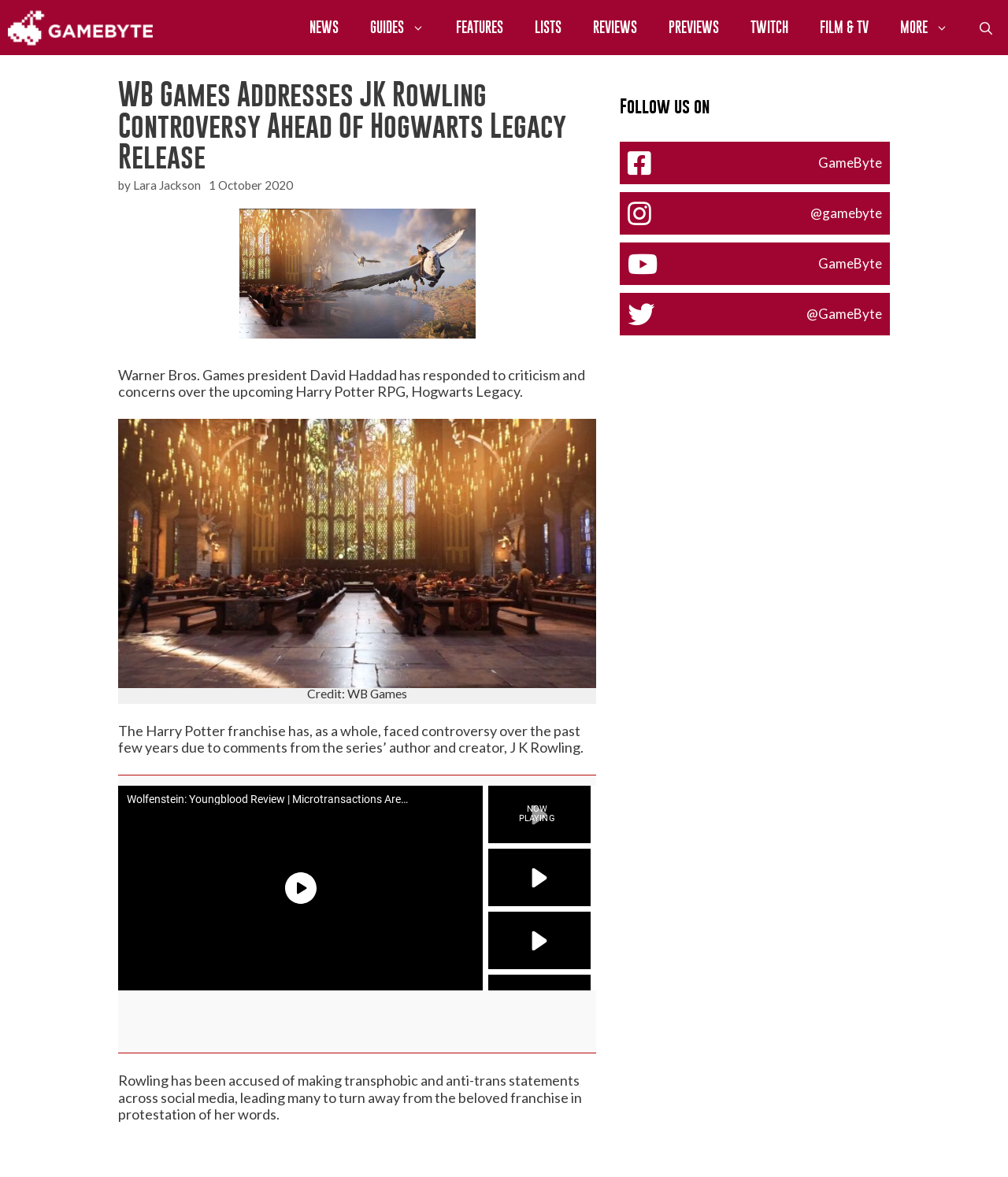Craft a detailed narrative of the webpage's structure and content.

The webpage is an article about Warner Bros. Games president David Haddad's response to criticism and concerns over the upcoming Harry Potter RPG, Hogwarts Legacy. At the top of the page, there is a navigation bar with links to different sections of the website, including "NEWS", "GUIDES", "FEATURES", and more. Below the navigation bar, there is a large heading that reads "WB Games Addresses JK Rowling Controversy Ahead Of Hogwarts Legacy Release".

Below the heading, there is an image related to Hogwarts Legacy, showing various things you can do in the game. To the left of the image, there is a time stamp indicating that the article was published on October 1, 2020, and the author's name, Lara Jackson. 

The main content of the article is divided into several paragraphs. The first paragraph summarizes the controversy surrounding the Harry Potter franchise due to comments made by J.K. Rowling. The second paragraph explains that Rowling has been accused of making transphobic and anti-trans statements on social media, leading to many fans turning away from the franchise.

On the right side of the page, there is a complementary section with links to the website's social media profiles and a heading that reads "Follow us on". Below this section, there is another complementary section that appears to be empty.

At the bottom of the page, there is an iframe with a Primis Frame, and an image with a caption "Credit: WB Games". There is also a review of Wolfenstein: Youngblood and another iframe with a primisNativeSkinFrame.